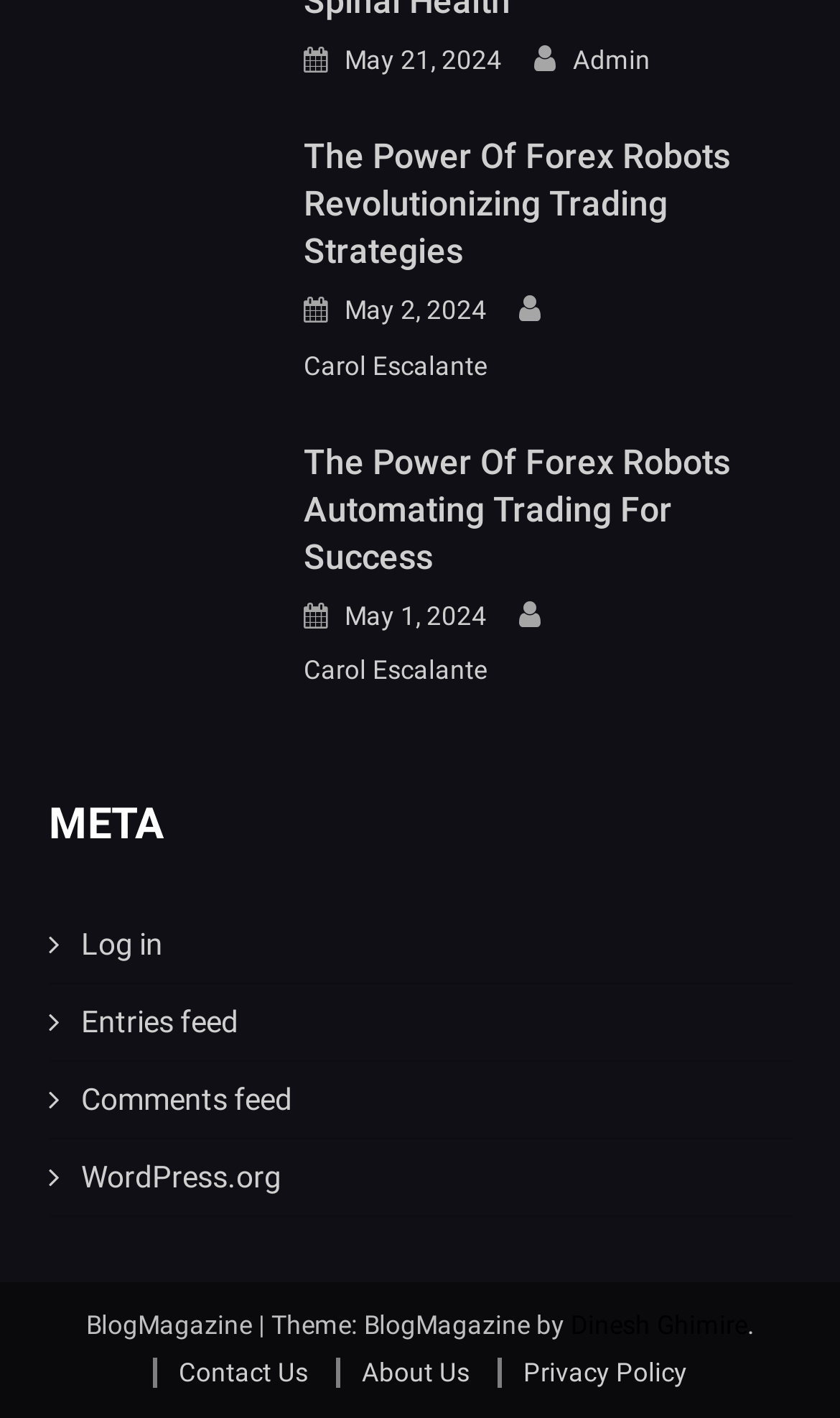Please identify the bounding box coordinates of the region to click in order to complete the task: "Log in to the website". The coordinates must be four float numbers between 0 and 1, specified as [left, top, right, bottom].

[0.058, 0.64, 0.942, 0.695]